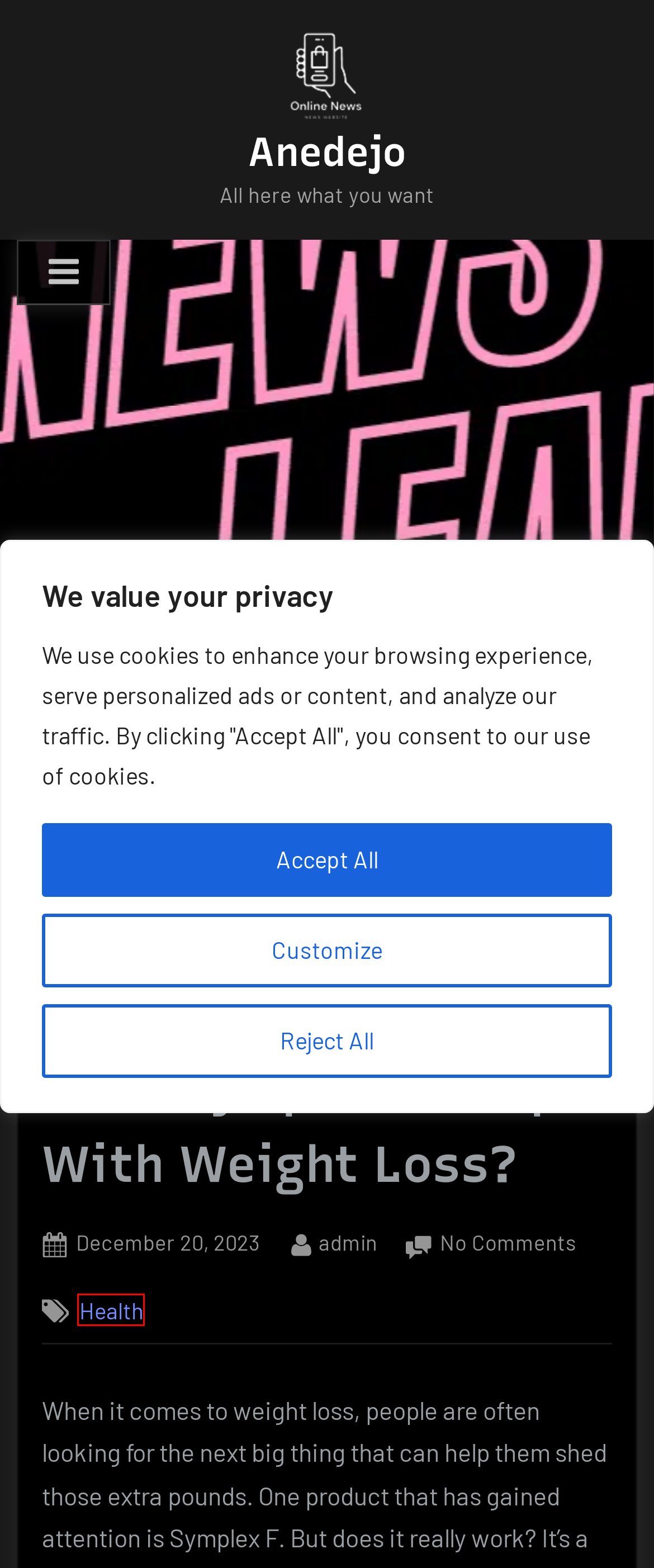You are given a screenshot of a webpage with a red bounding box around an element. Choose the most fitting webpage description for the page that appears after clicking the element within the red bounding box. Here are the candidates:
A. admin - Anedejo
B. How To Add Beneficiary To Pnc Bank Account Online? - Anedejo
C. Health - Anedejo
D. Where To Buy Email Addresses For Marketing? - Anedejo
E. Privacy Policy - Anedejo
F. ScriptsTown - WordPress Themes, Plugins, and Tutorials
G. What Is The Cheapest Email Marketing Service? - Anedejo
H. Anedejo - All here what you want

C